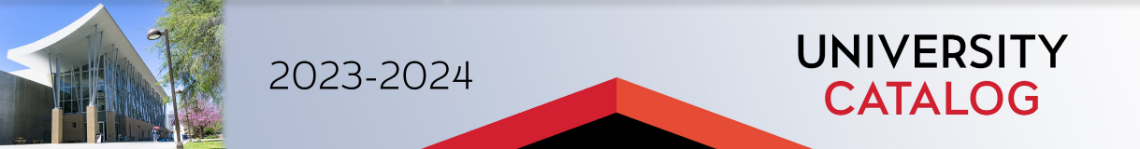What is showcased in the architectural view?
With the help of the image, please provide a detailed response to the question.

The architectural view of a university building showcases the modern design and surrounding greenery, reflecting the university's commitment to education and its contemporary environment.